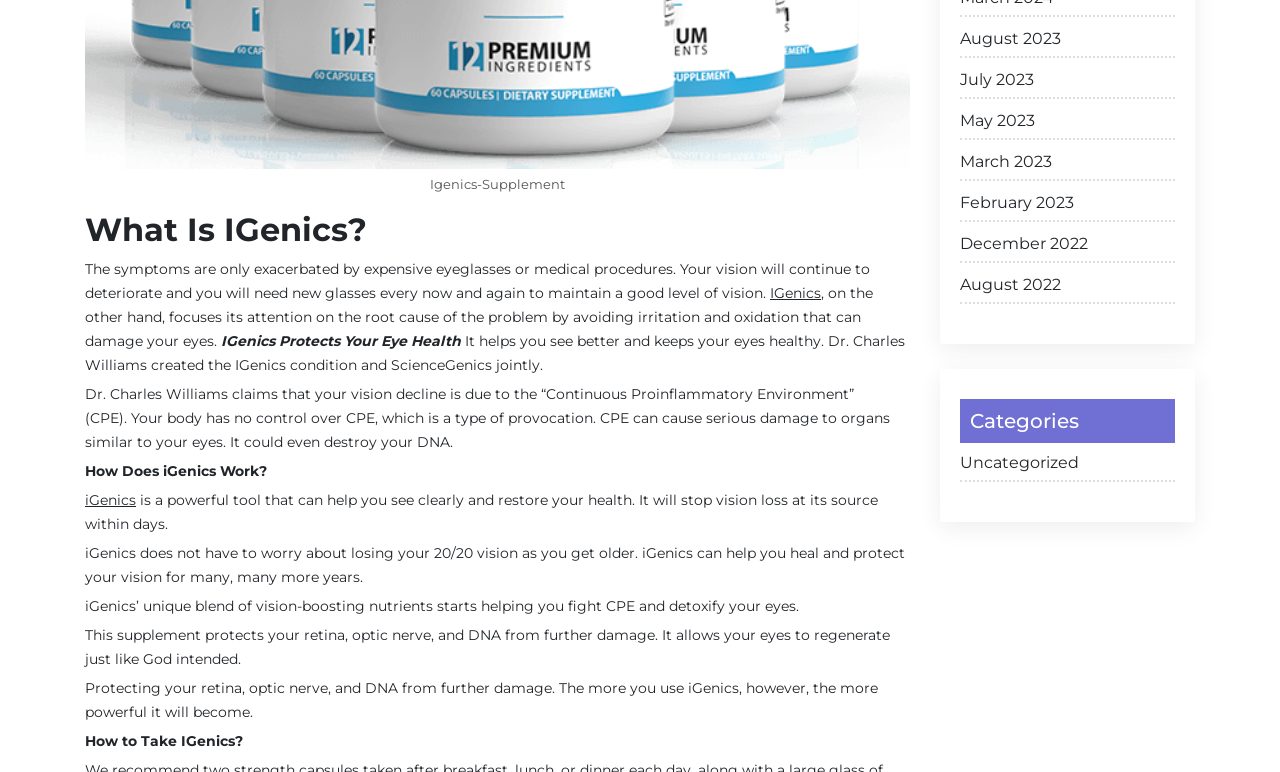Find the bounding box coordinates for the UI element that matches this description: "December 2022".

[0.75, 0.3, 0.918, 0.34]